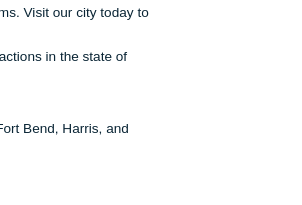Is the service only for students?
Look at the image and respond with a single word or a short phrase.

No